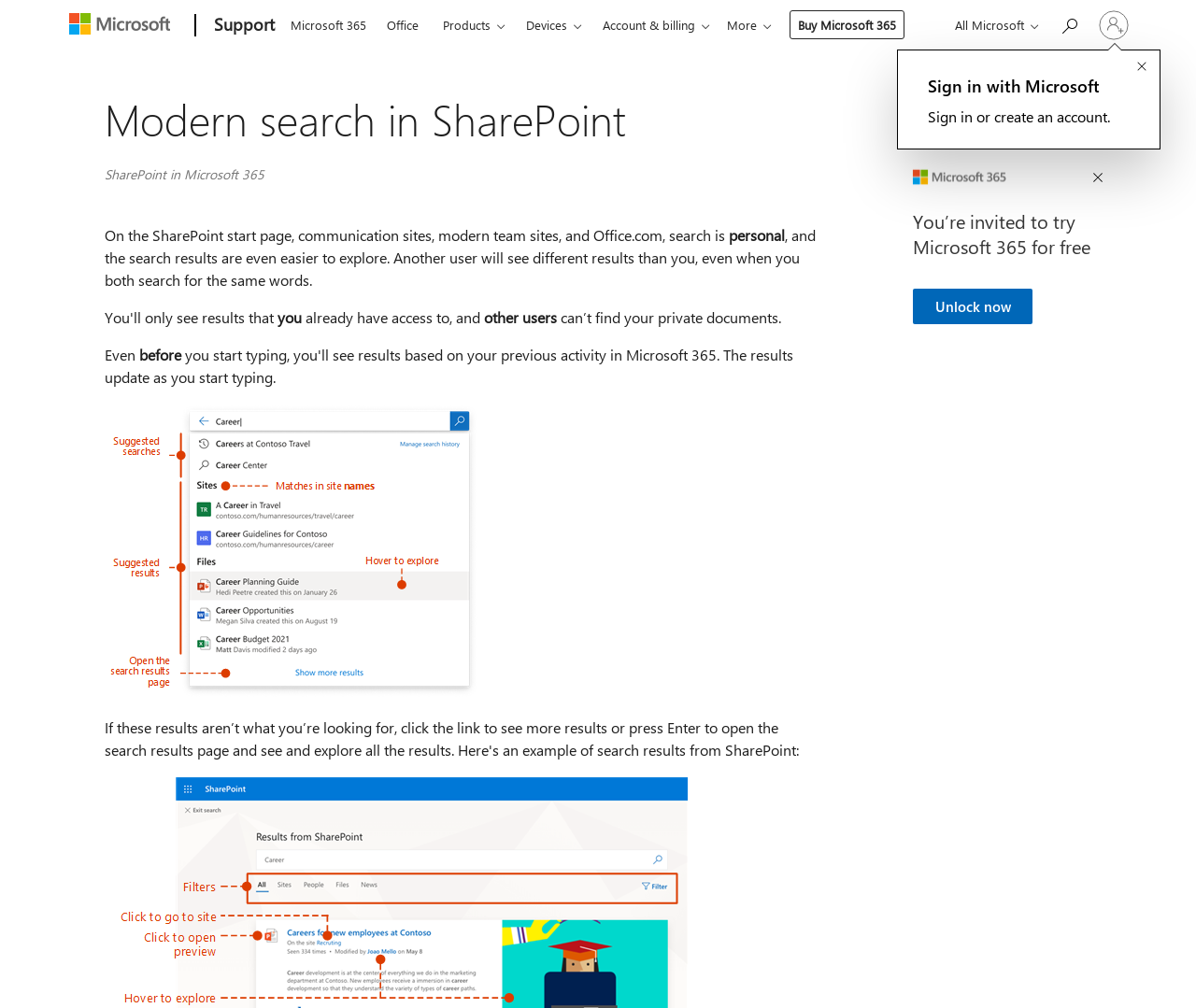Find the primary header on the webpage and provide its text.

Modern search in SharePoint